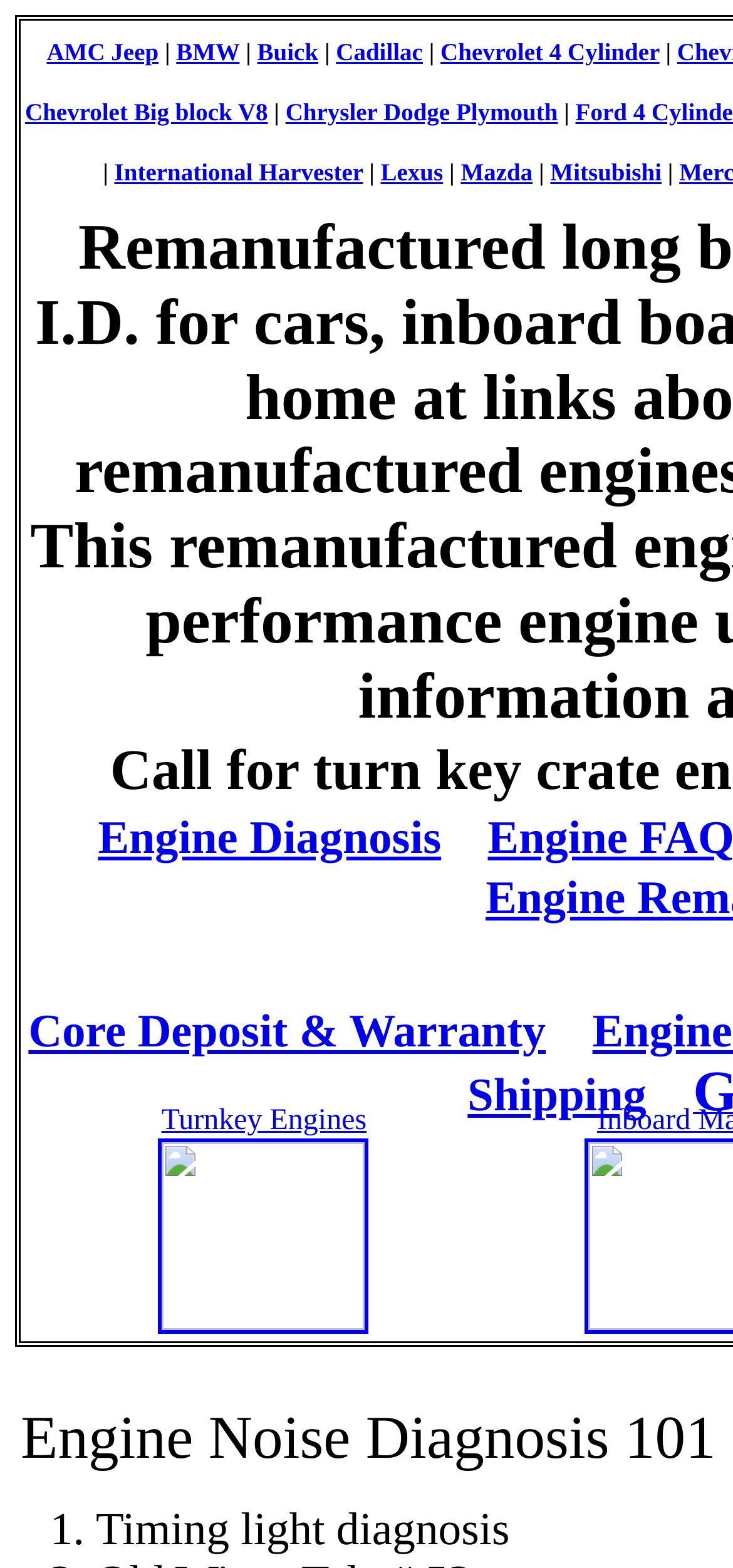How many links are there in the top section?
Give a single word or phrase answer based on the content of the image.

12